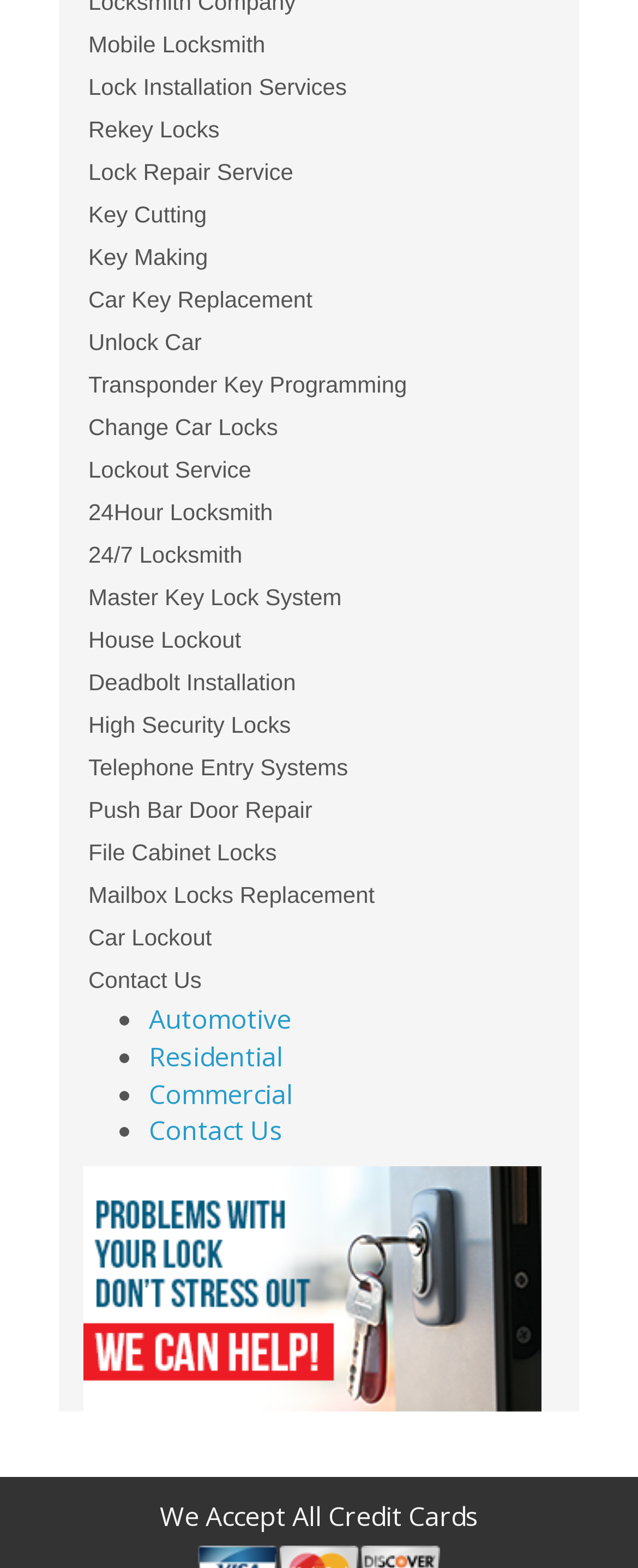Please locate the bounding box coordinates of the element's region that needs to be clicked to follow the instruction: "Contact Us". The bounding box coordinates should be provided as four float numbers between 0 and 1, i.e., [left, top, right, bottom].

[0.131, 0.68, 0.849, 0.837]